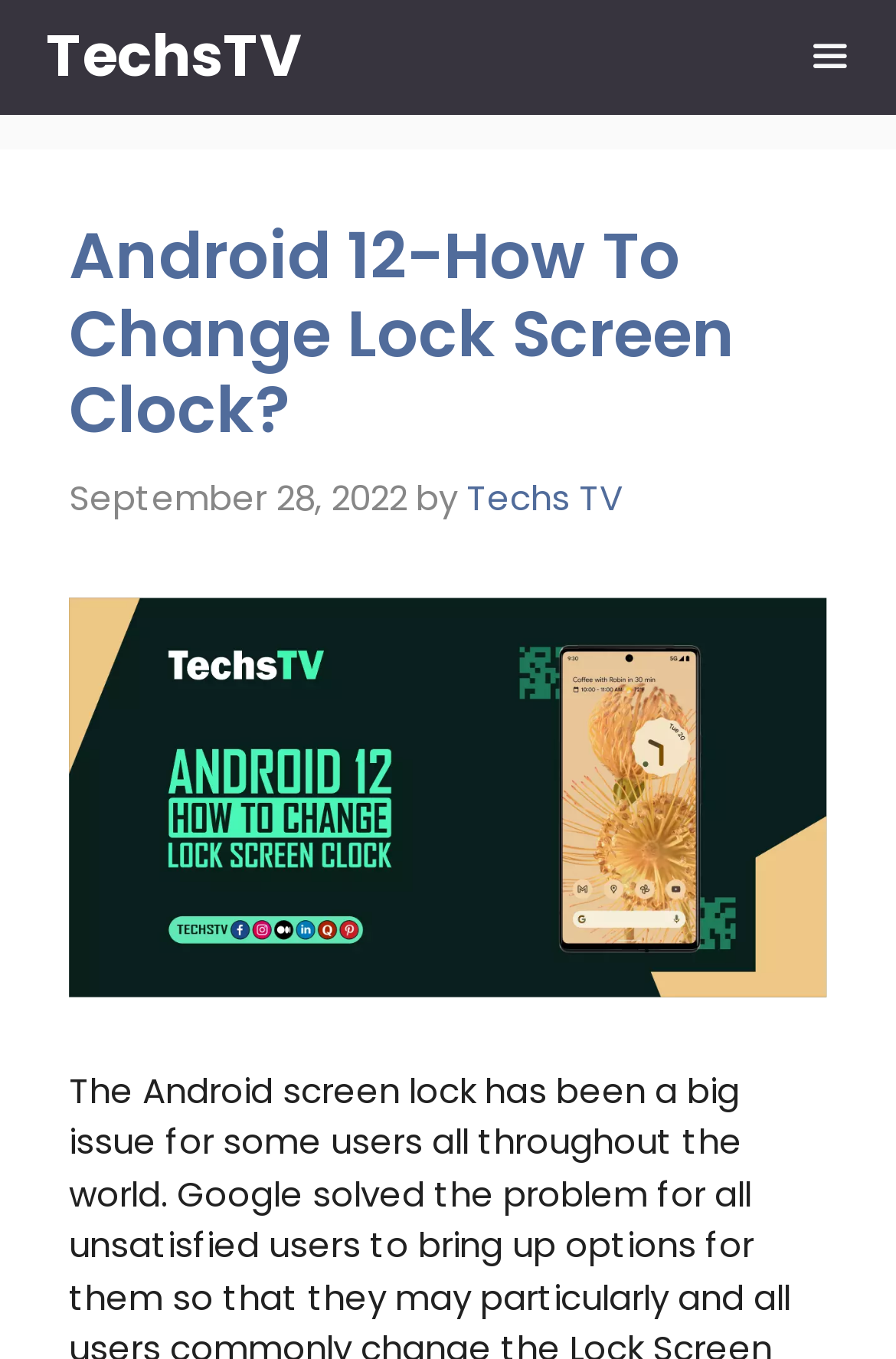What is the date of the article?
Please respond to the question with as much detail as possible.

I found the date of the article by looking at the time element in the header section, which contains the static text 'September 28, 2022'.